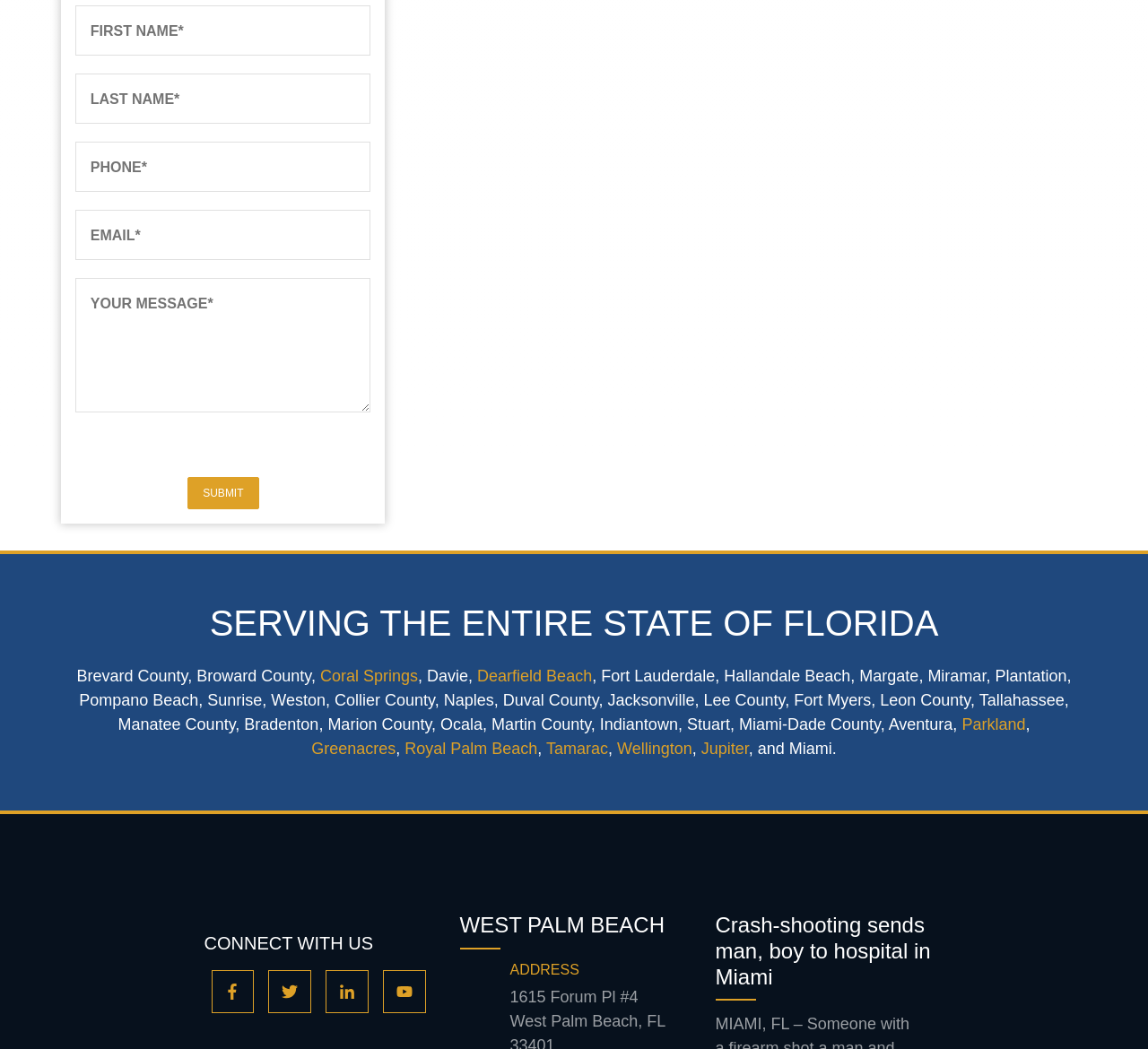Please mark the bounding box coordinates of the area that should be clicked to carry out the instruction: "Click Facebook".

[0.184, 0.925, 0.221, 0.966]